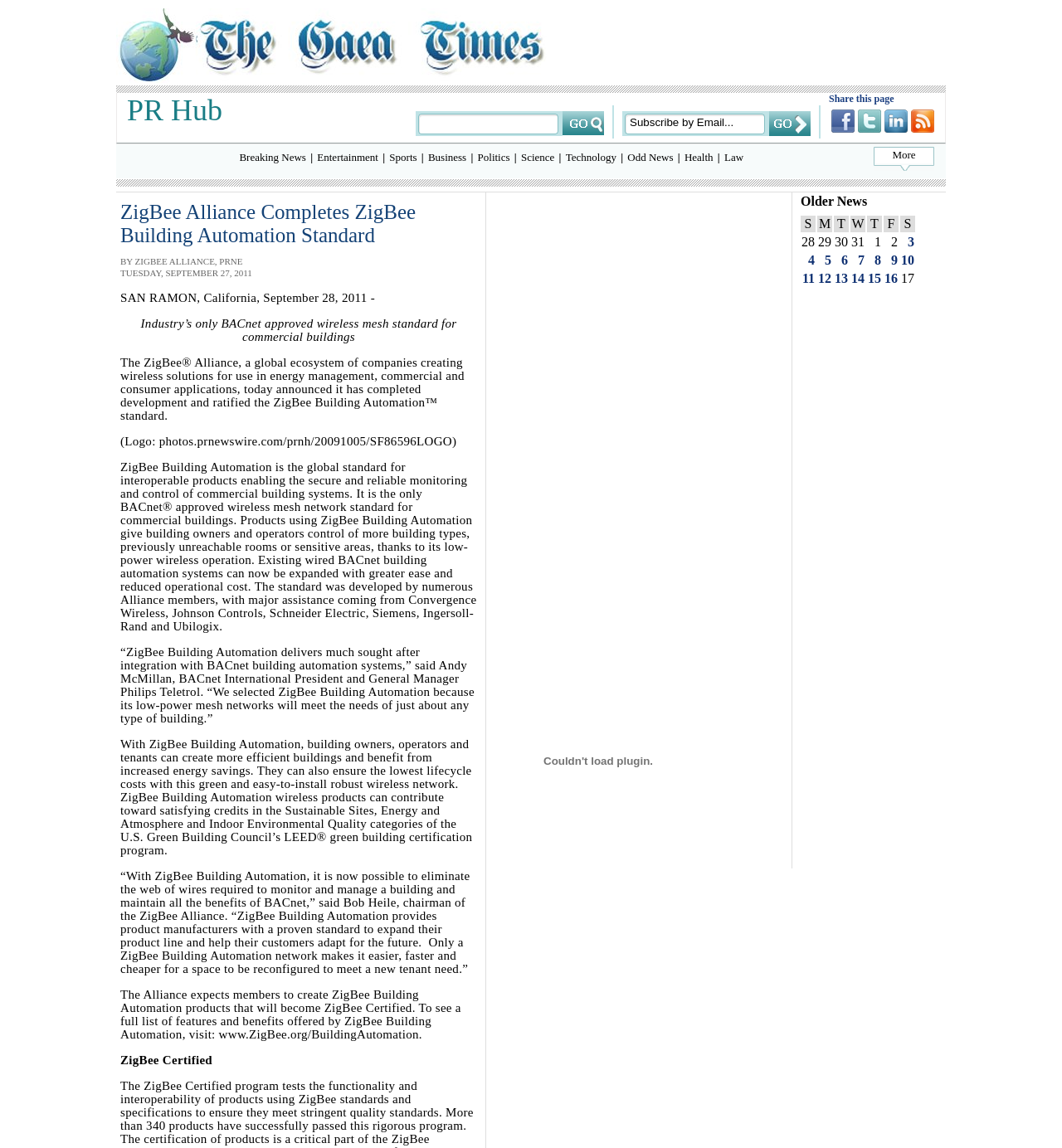Locate the bounding box coordinates of the segment that needs to be clicked to meet this instruction: "View More".

[0.84, 0.129, 0.862, 0.14]